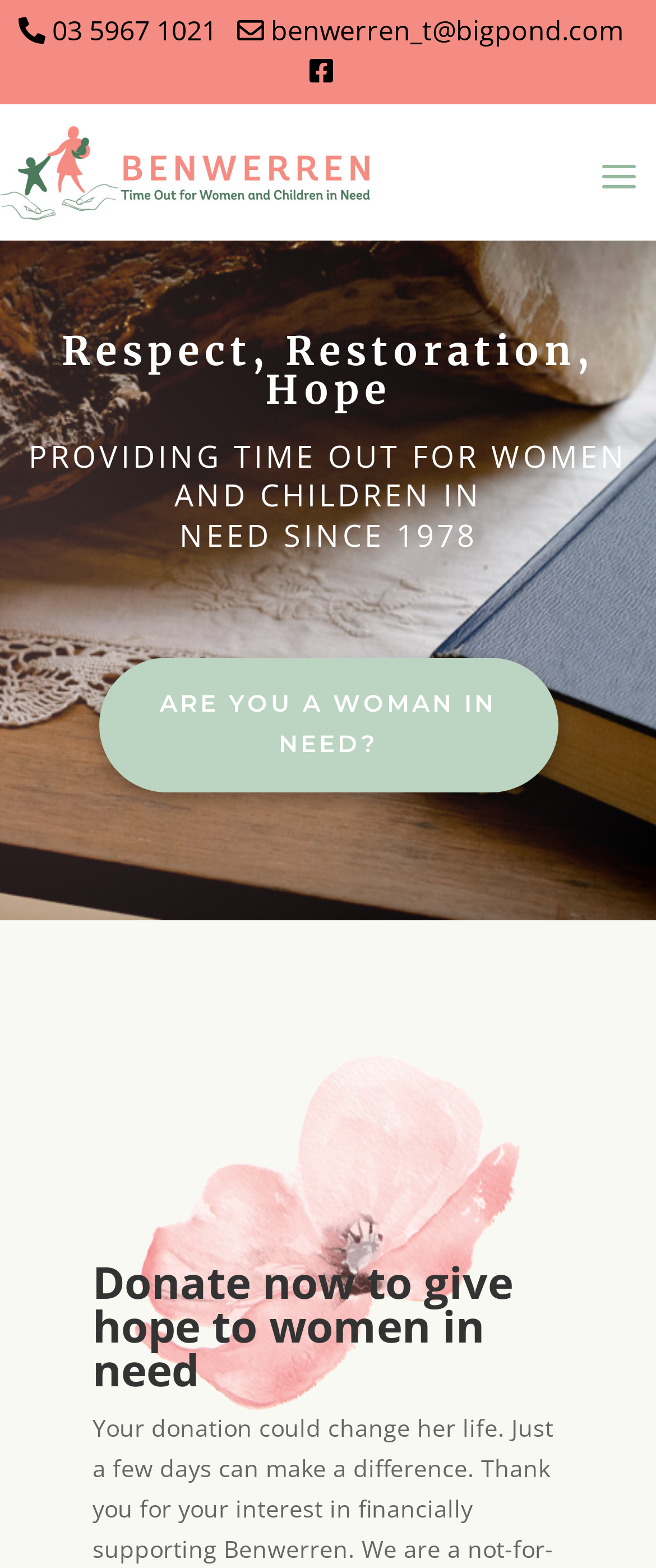How long has Benwerren been providing services?
Ensure your answer is thorough and detailed.

The StaticText 'NEED SINCE 1978' suggests that Benwerren has been providing services to women and children in need since 1978.